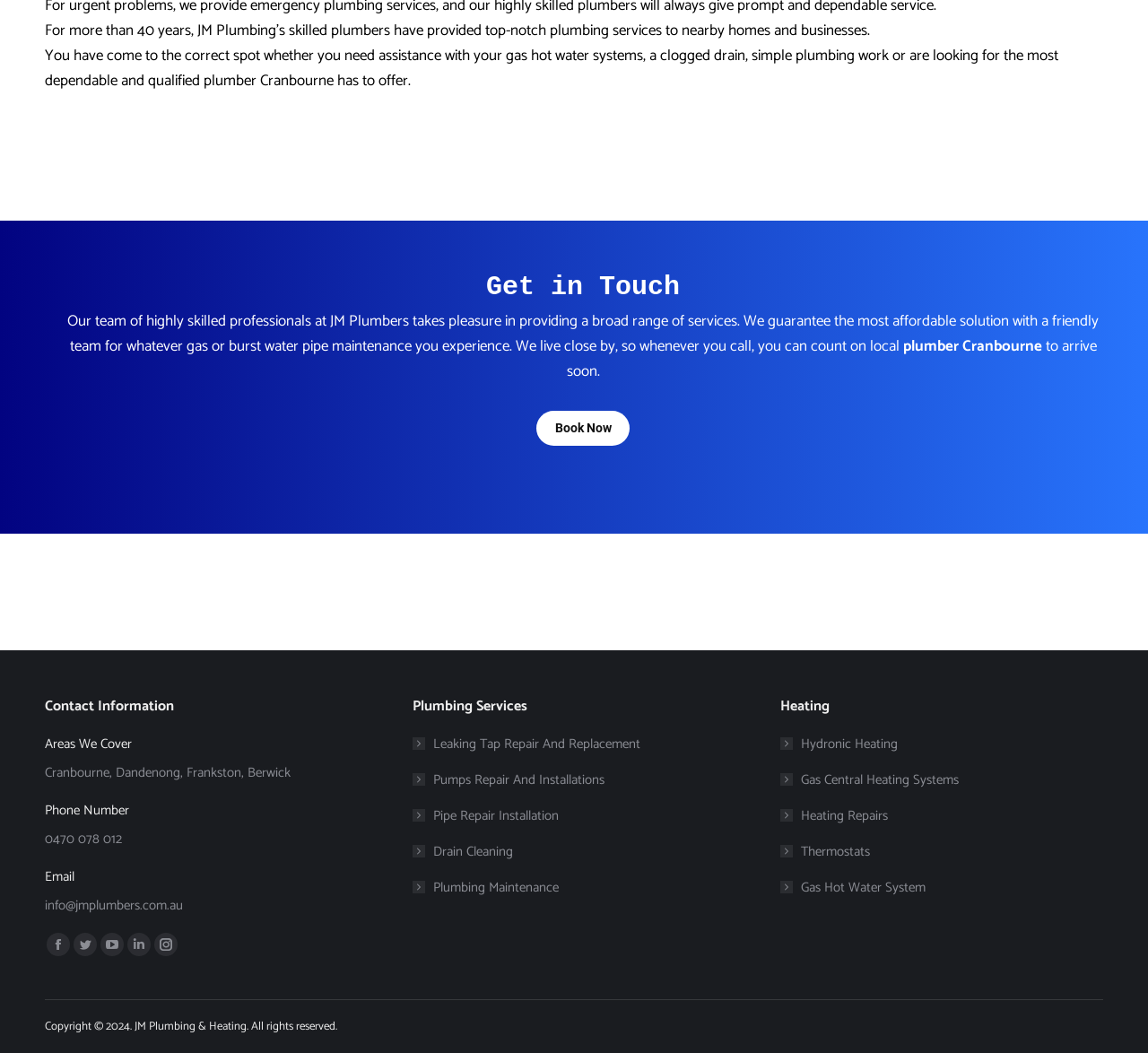Please find the bounding box coordinates (top-left x, top-left y, bottom-right x, bottom-right y) in the screenshot for the UI element described as follows: Pipe Repair Installation

[0.359, 0.763, 0.487, 0.786]